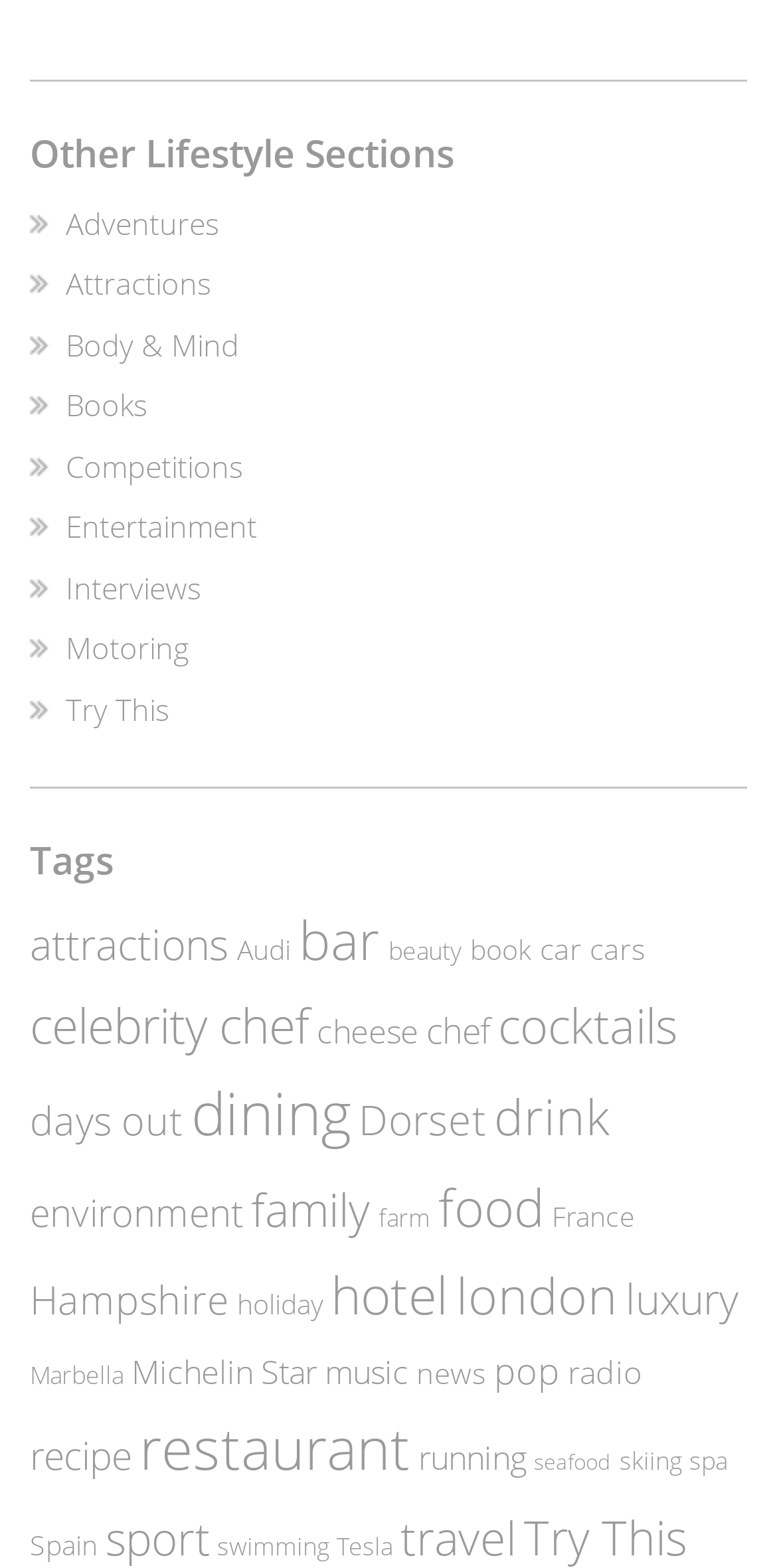Determine the bounding box coordinates for the region that must be clicked to execute the following instruction: "Check 'Simcad Pro v15 and Simcad Pro Health v15' press release".

None